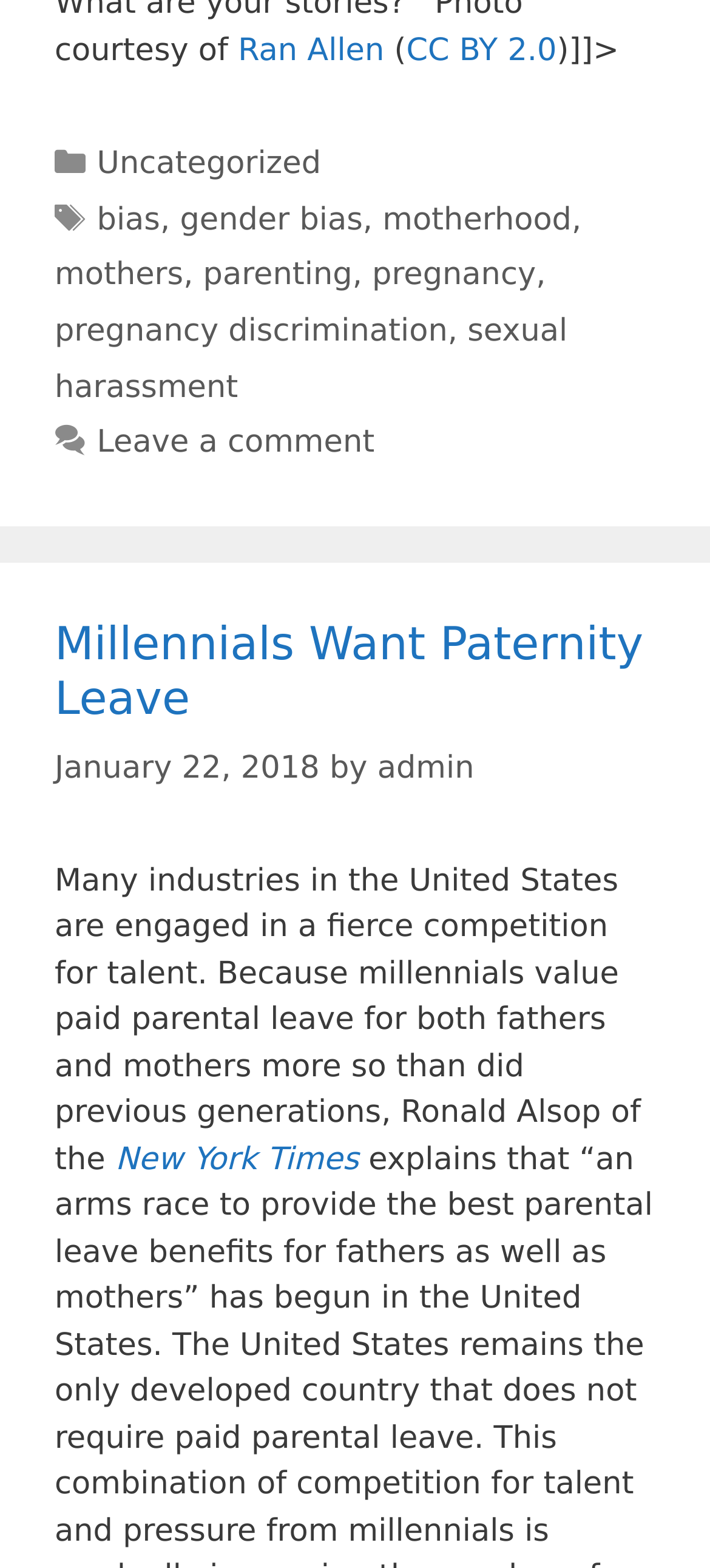Identify the bounding box coordinates of the section to be clicked to complete the task described by the following instruction: "View the categories". The coordinates should be four float numbers between 0 and 1, formatted as [left, top, right, bottom].

[0.134, 0.088, 0.369, 0.112]